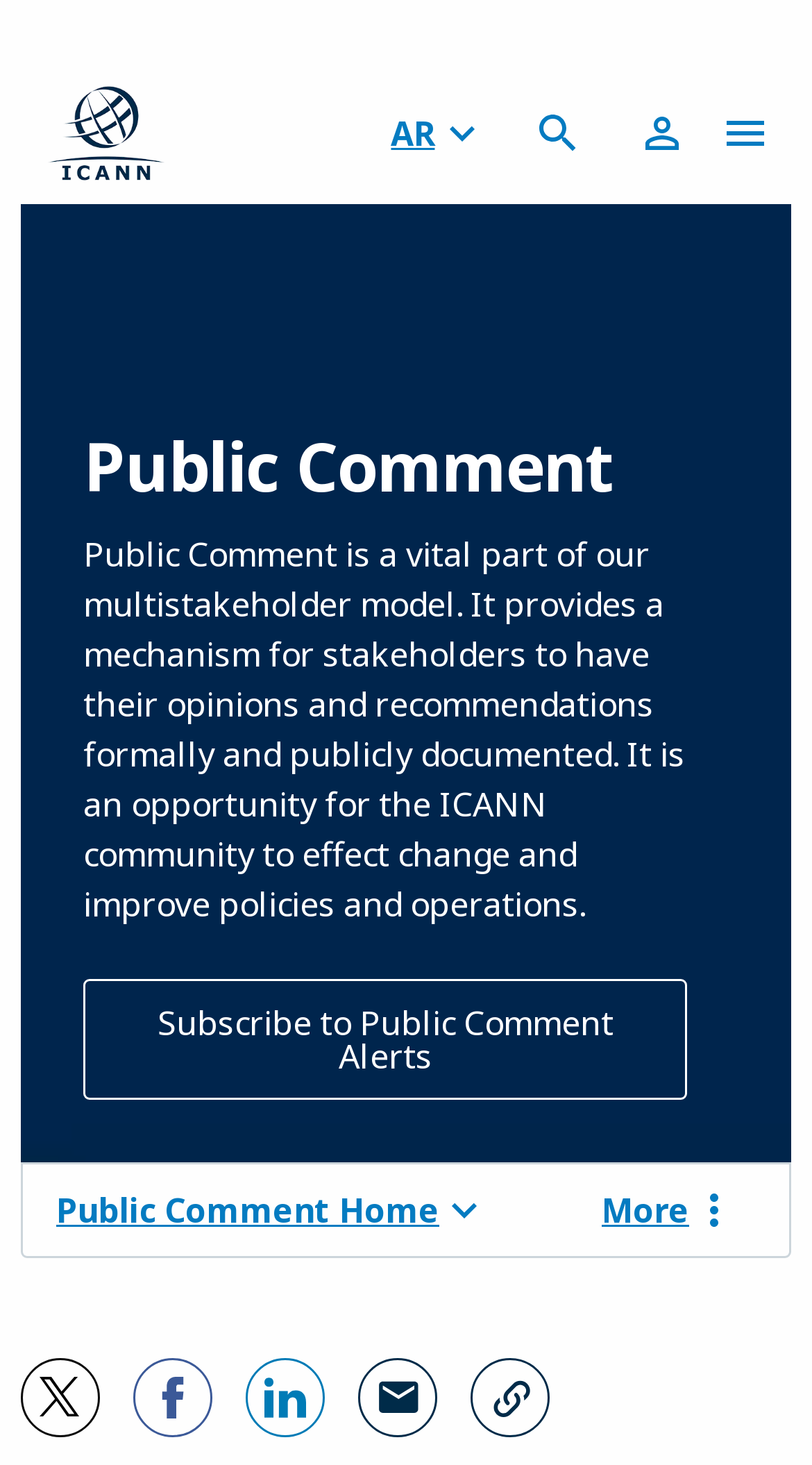Please look at the image and answer the question with a detailed explanation: What is the last link under the 'GOVERNANCE' heading?

The last link under the 'GOVERNANCE' heading is 'Annual Report', which is located at the bottom of the section.